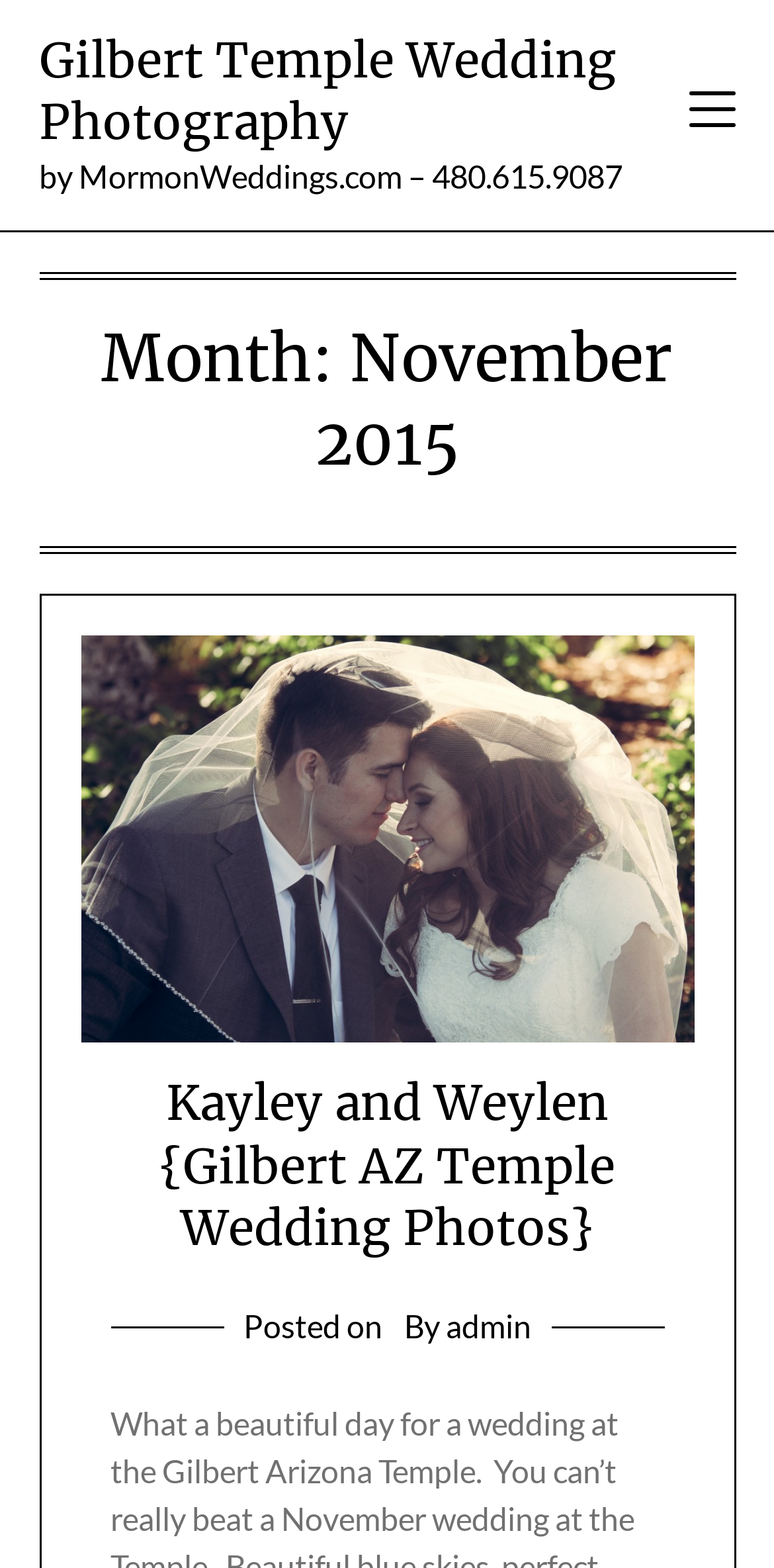Could you identify the text that serves as the heading for this webpage?

Month: November 2015